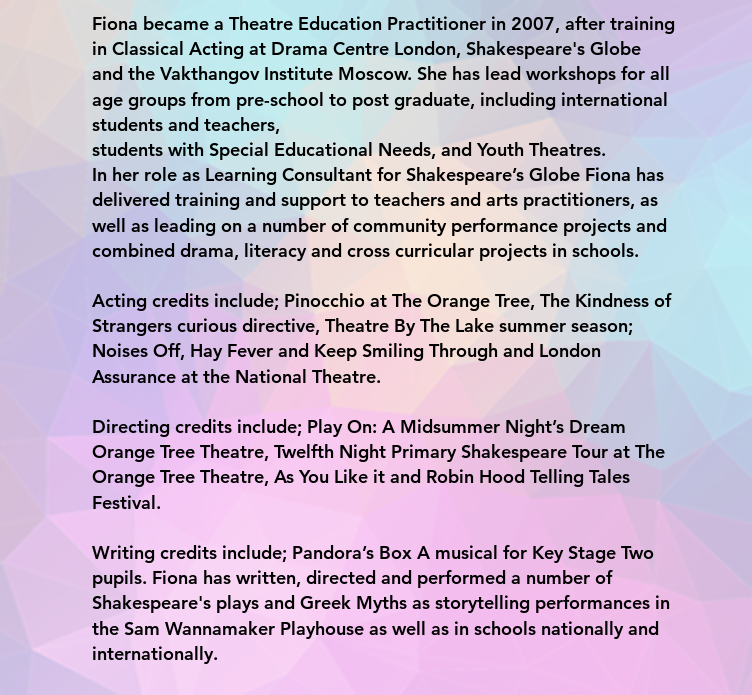Refer to the screenshot and give an in-depth answer to this question: What is Fiona's role at Shakespeare's Globe?

As stated in the caption, Fiona Drummond is a Learning Consultant for Shakespeare's Globe, where she provides essential training and support to teachers and arts practitioners, and spearheads various community performance projects.